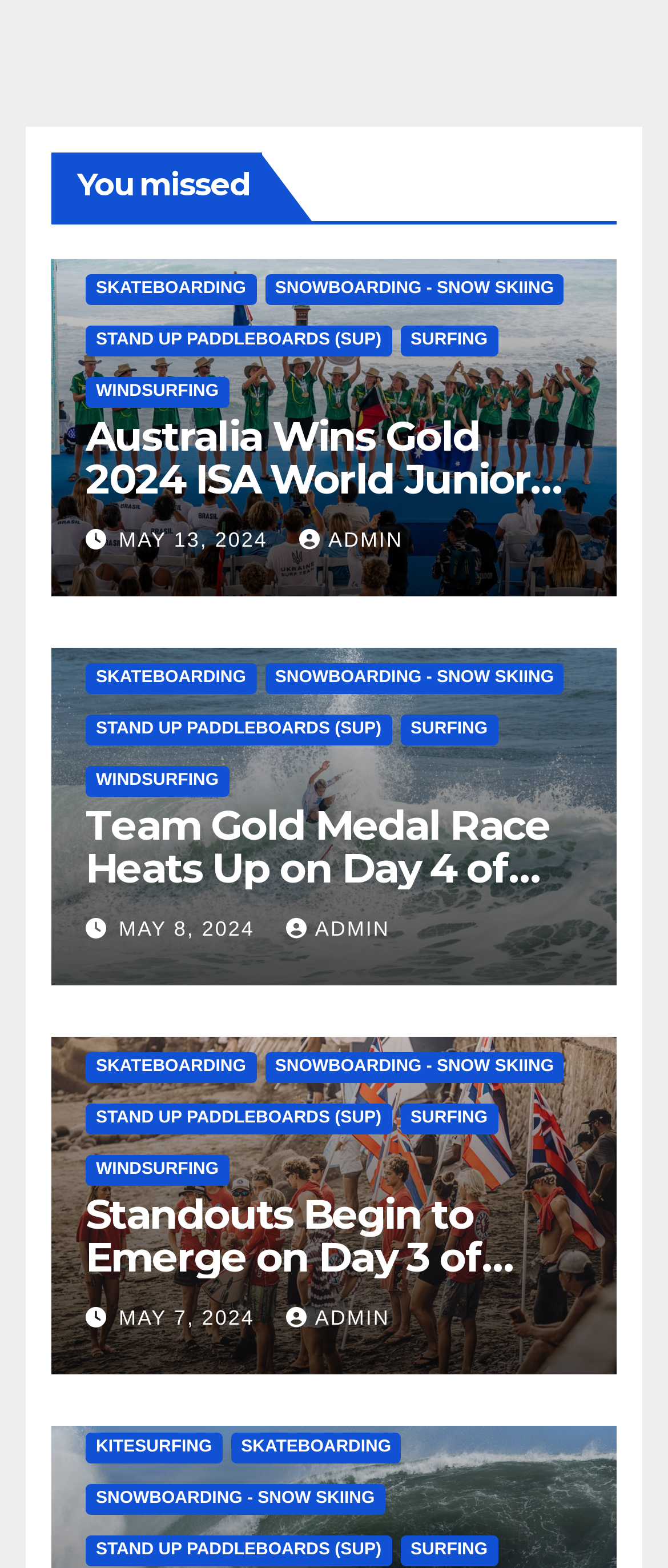Identify the bounding box coordinates for the UI element described as: "May 8, 2024". The coordinates should be provided as four floats between 0 and 1: [left, top, right, bottom].

[0.178, 0.585, 0.392, 0.6]